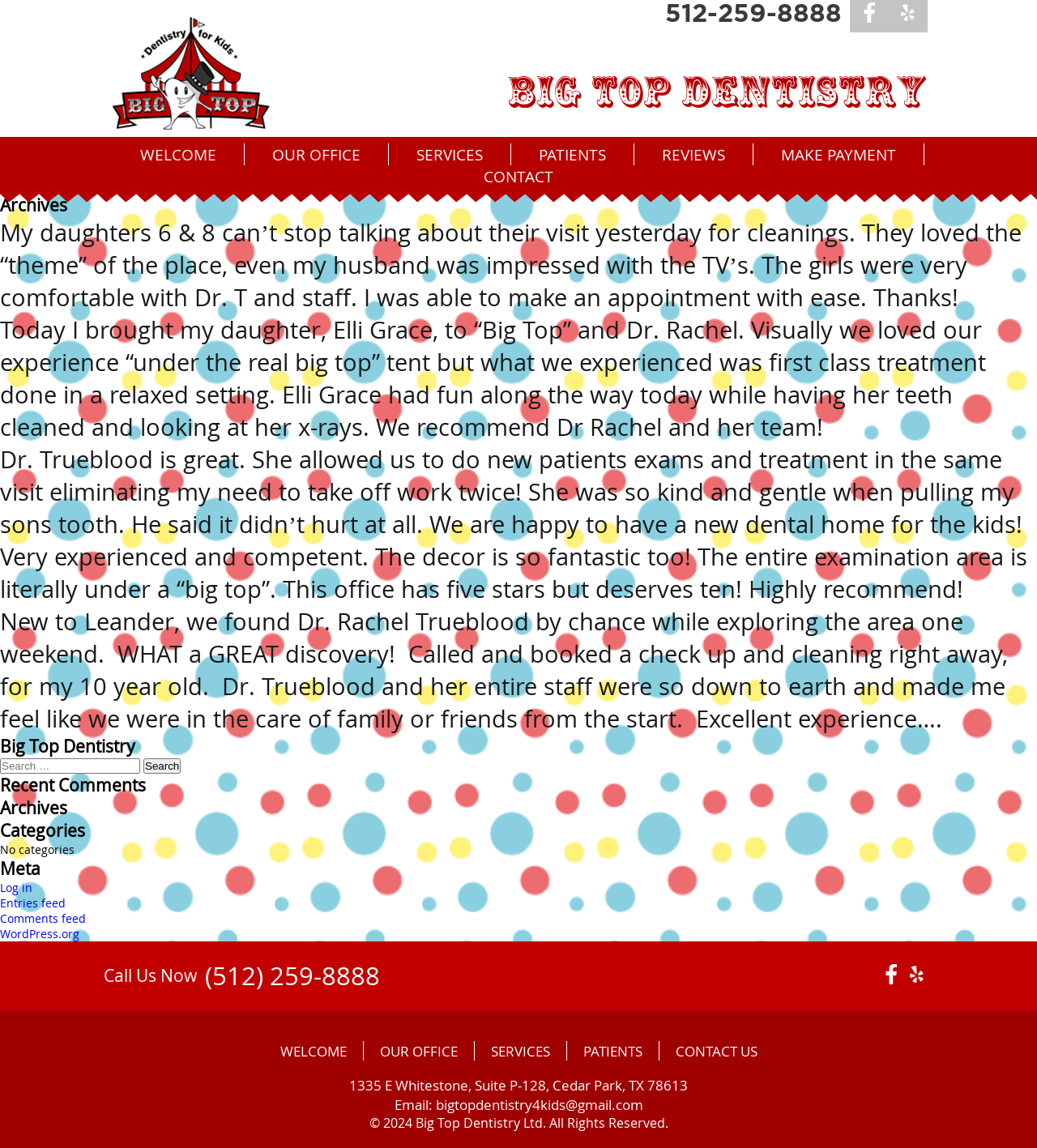Observe the image and answer the following question in detail: How many navigation links are in the top menu?

I counted the number of link elements in the top menu, and there are 7 of them: WELCOME, OUR OFFICE, SERVICES, PATIENTS, REVIEWS, MAKE PAYMENT, and CONTACT.